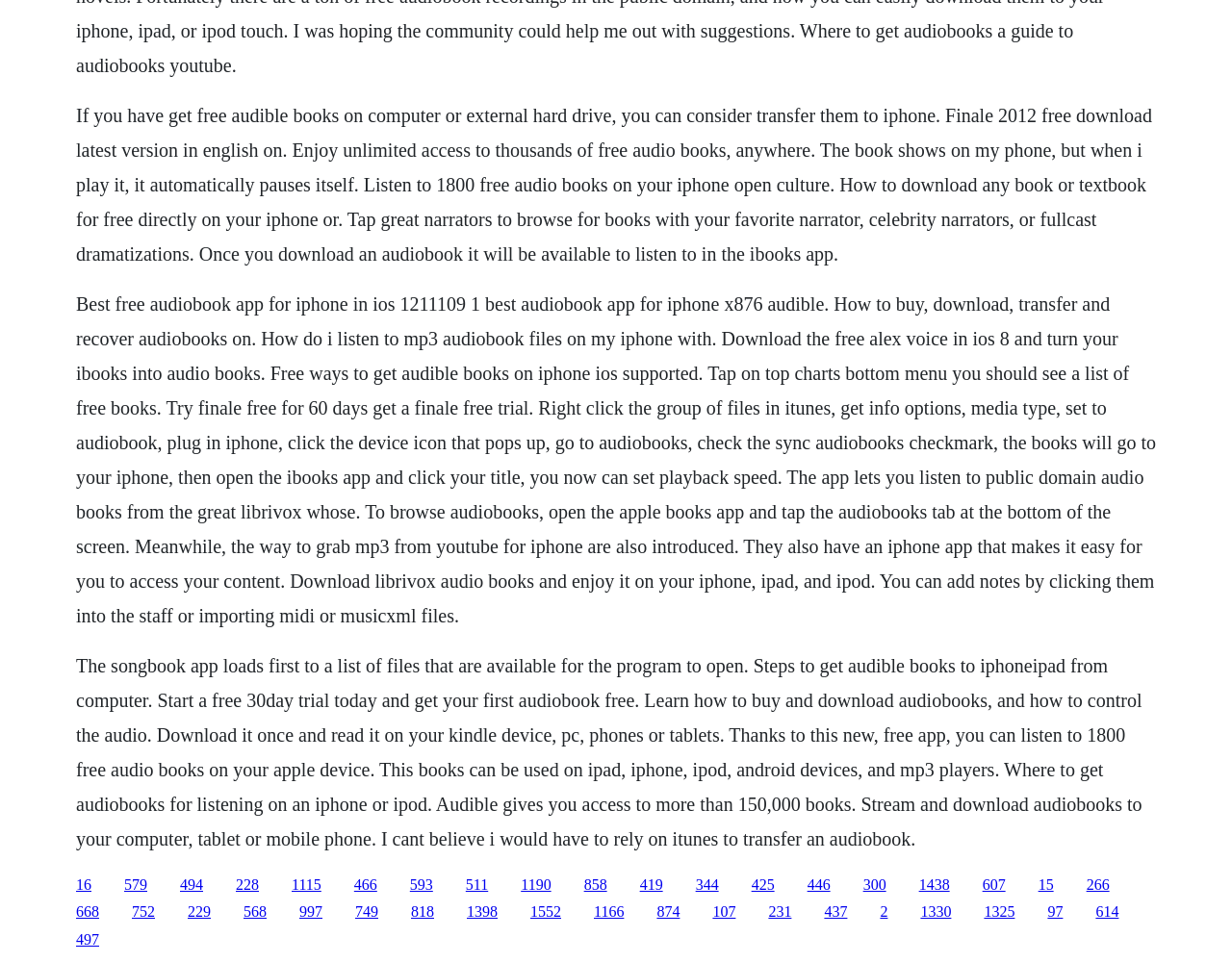Bounding box coordinates should be in the format (top-left x, top-left y, bottom-right x, bottom-right y) and all values should be floating point numbers between 0 and 1. Determine the bounding box coordinate for the UI element described as: Human-Centric Roads for Inclusive Progress

None